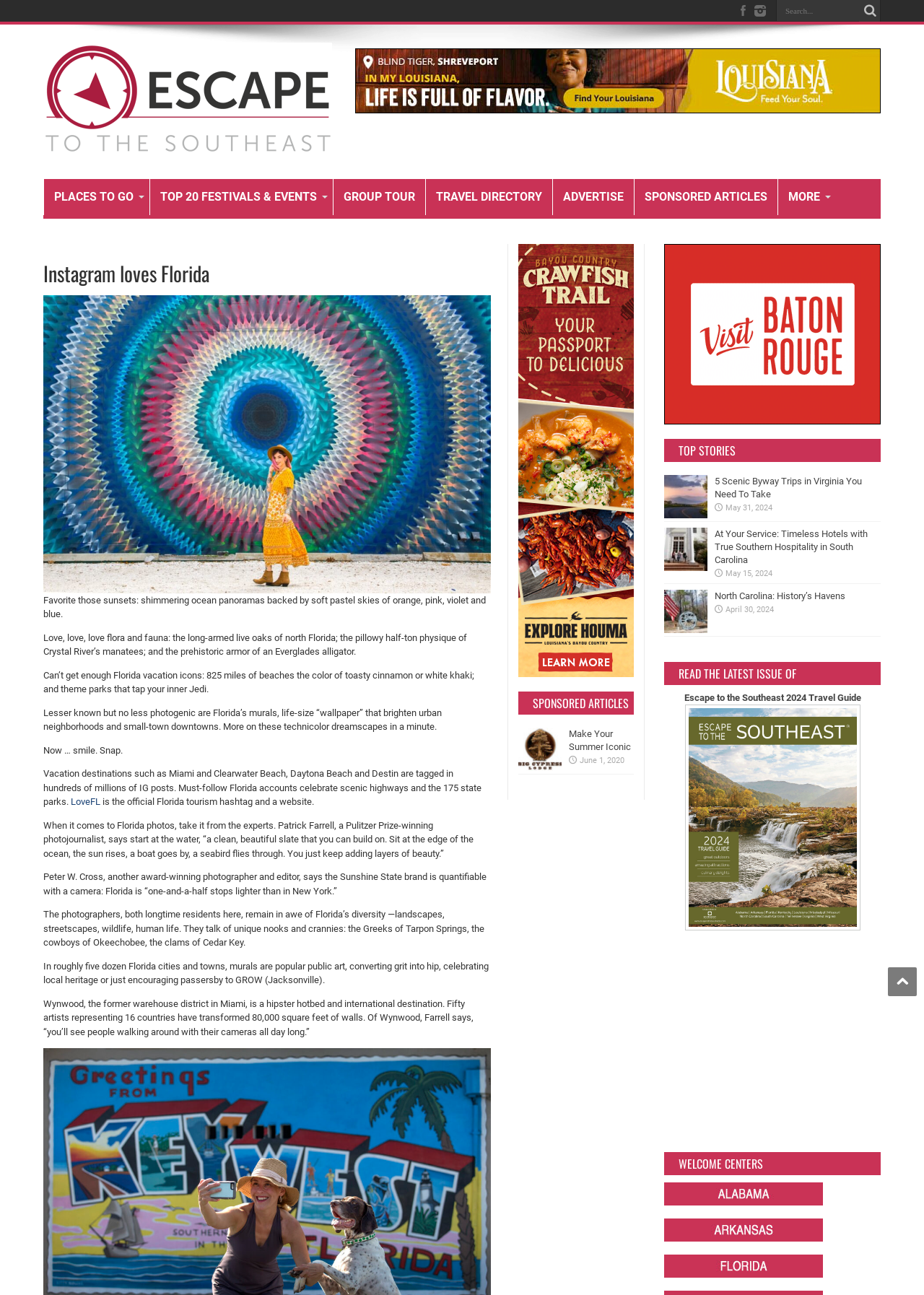How many links are there in the 'TOP STORIES' section?
Provide a comprehensive and detailed answer to the question.

I counted the links in the 'TOP STORIES' section and found three links: '5 Scenic Byway Trips in Virginia You Need To Take', 'At Your Service: Timeless Hotels with True Southern Hospitality in South Carolina', and 'North Carolina: History’s Havens'.